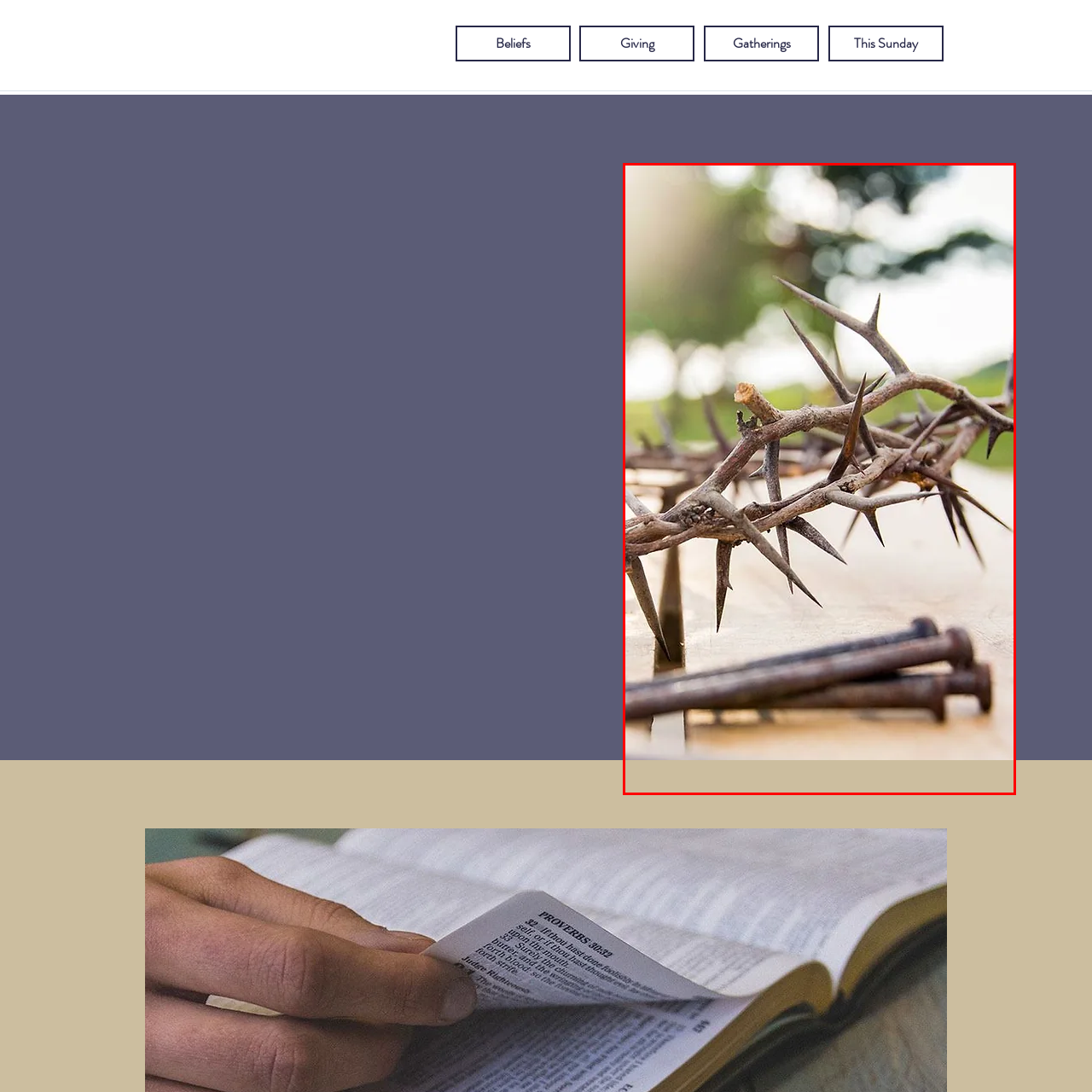What is the atmosphere of the image?
Focus on the red-bounded area of the image and reply with one word or a short phrase.

serene and reflective